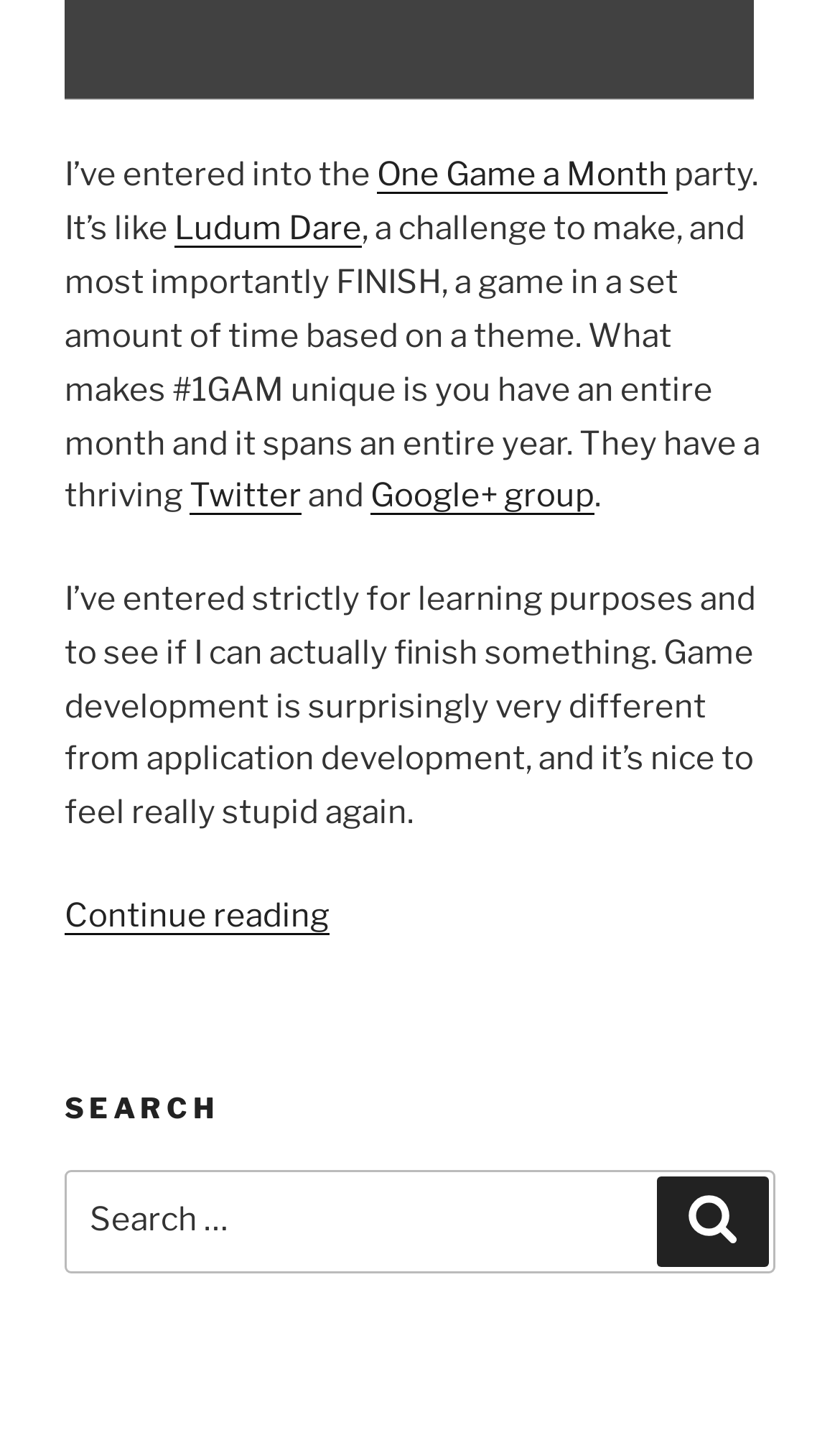Give a one-word or one-phrase response to the question:
What is the author's goal in entering the One Game a Month challenge?

Learning purposes